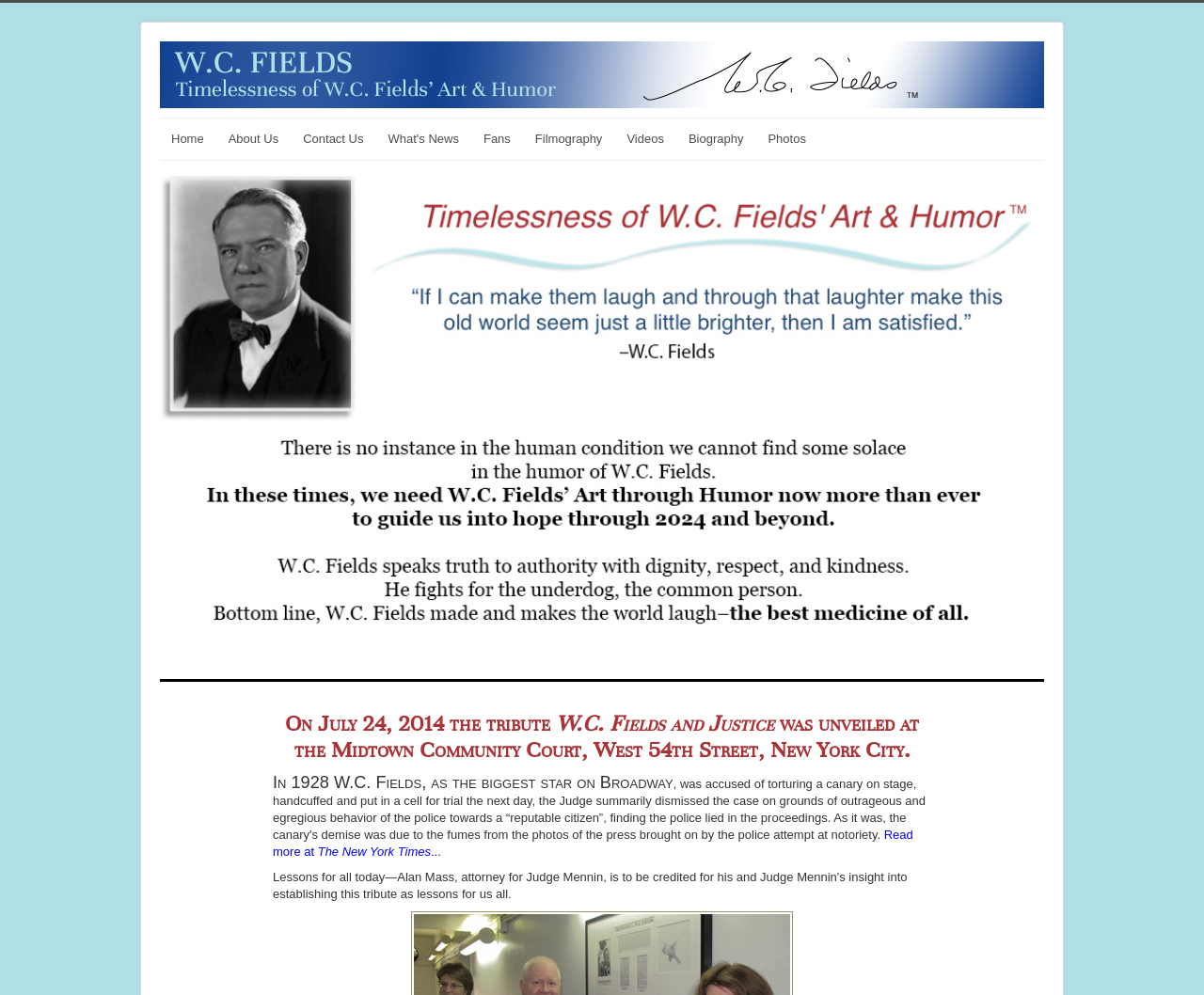Identify and provide the text of the main header on the webpage.

On July 24, 2014 the tribute W.C. Fields and Justice was unveiled at the Midtown Community Court, West 54th Street, New York City.